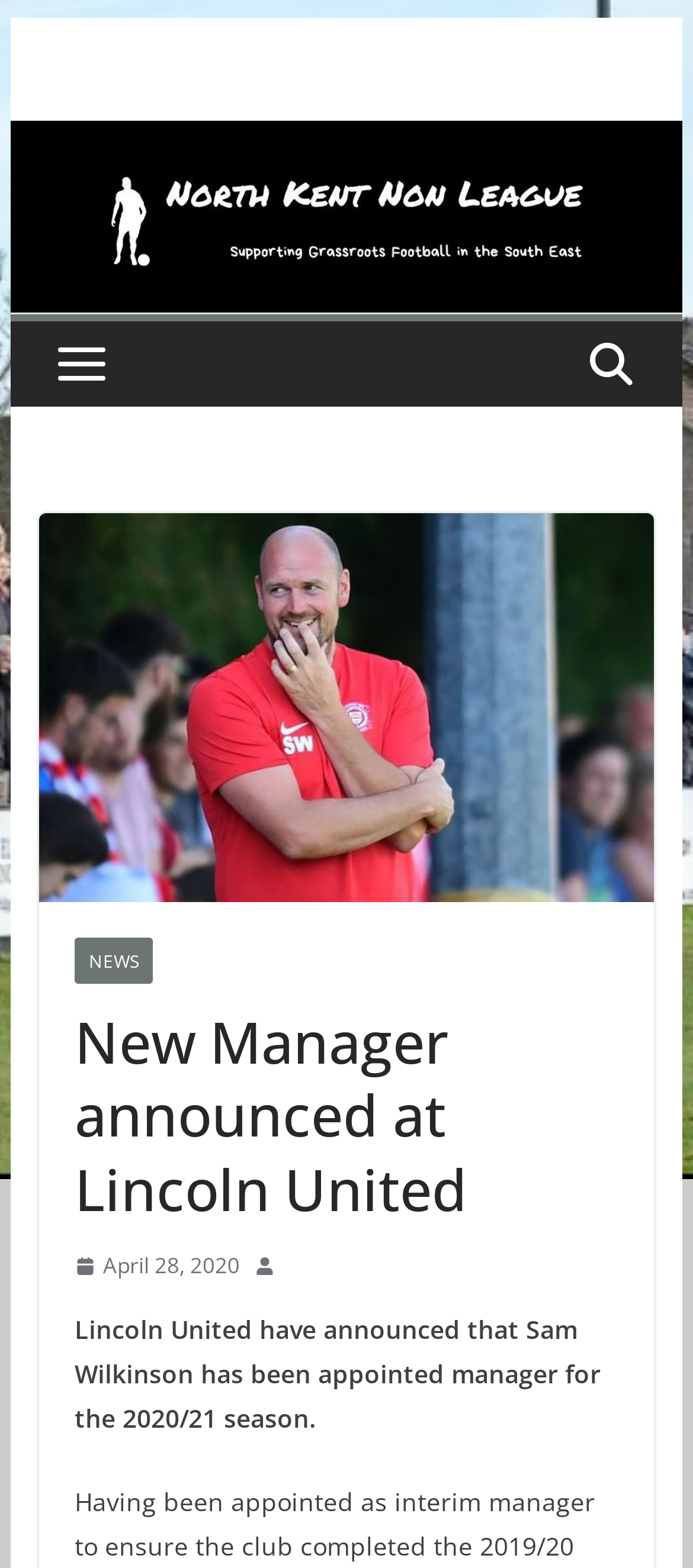By analyzing the image, answer the following question with a detailed response: What is the name of the newly appointed manager?

I found the answer by reading the text in the StaticText element, which states 'Lincoln United have announced that Sam Wilkinson has been appointed manager for the 2020/21 season.'